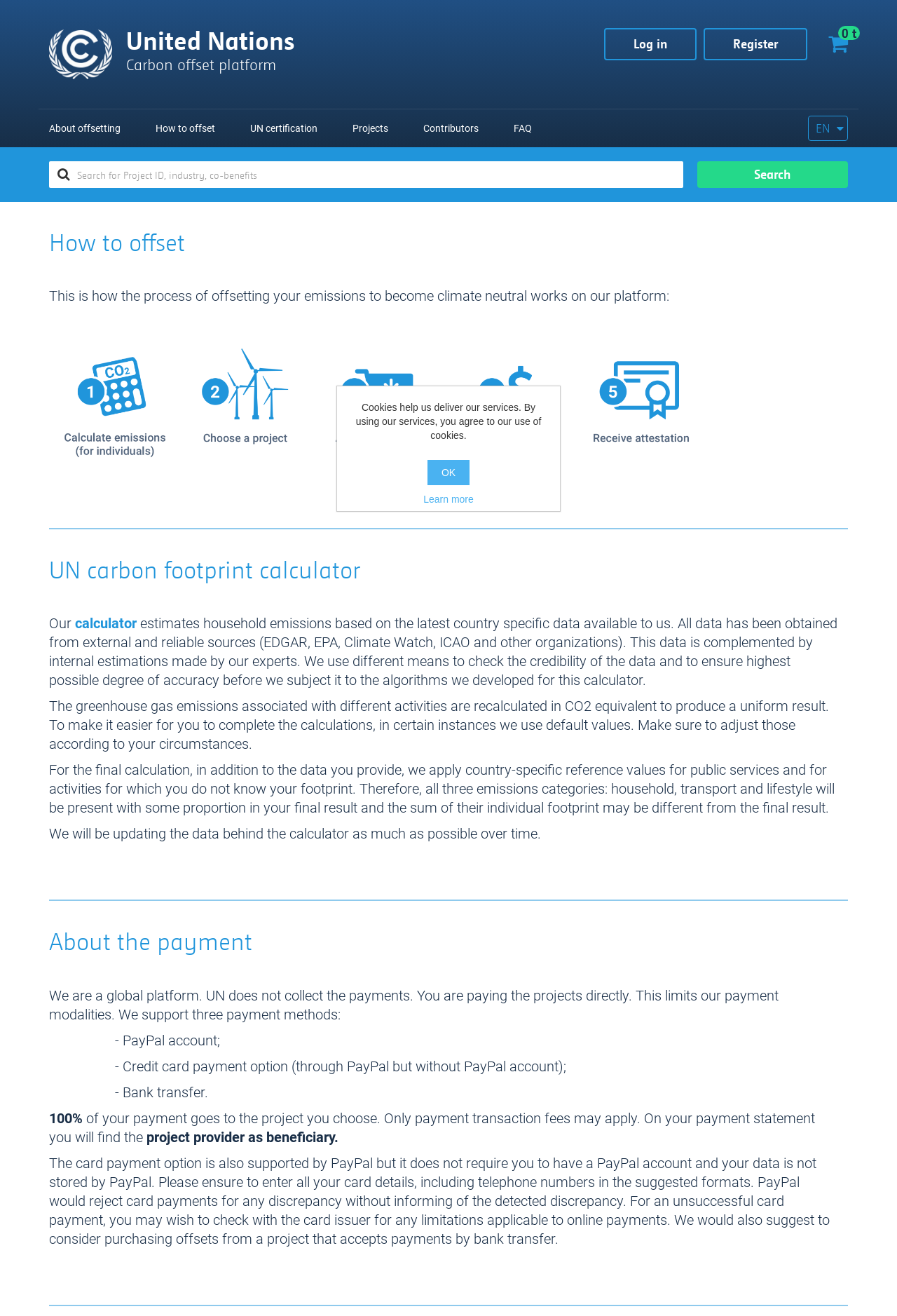Determine the bounding box coordinates of the element's region needed to click to follow the instruction: "Change language to English". Provide these coordinates as four float numbers between 0 and 1, formatted as [left, top, right, bottom].

[0.901, 0.088, 0.945, 0.107]